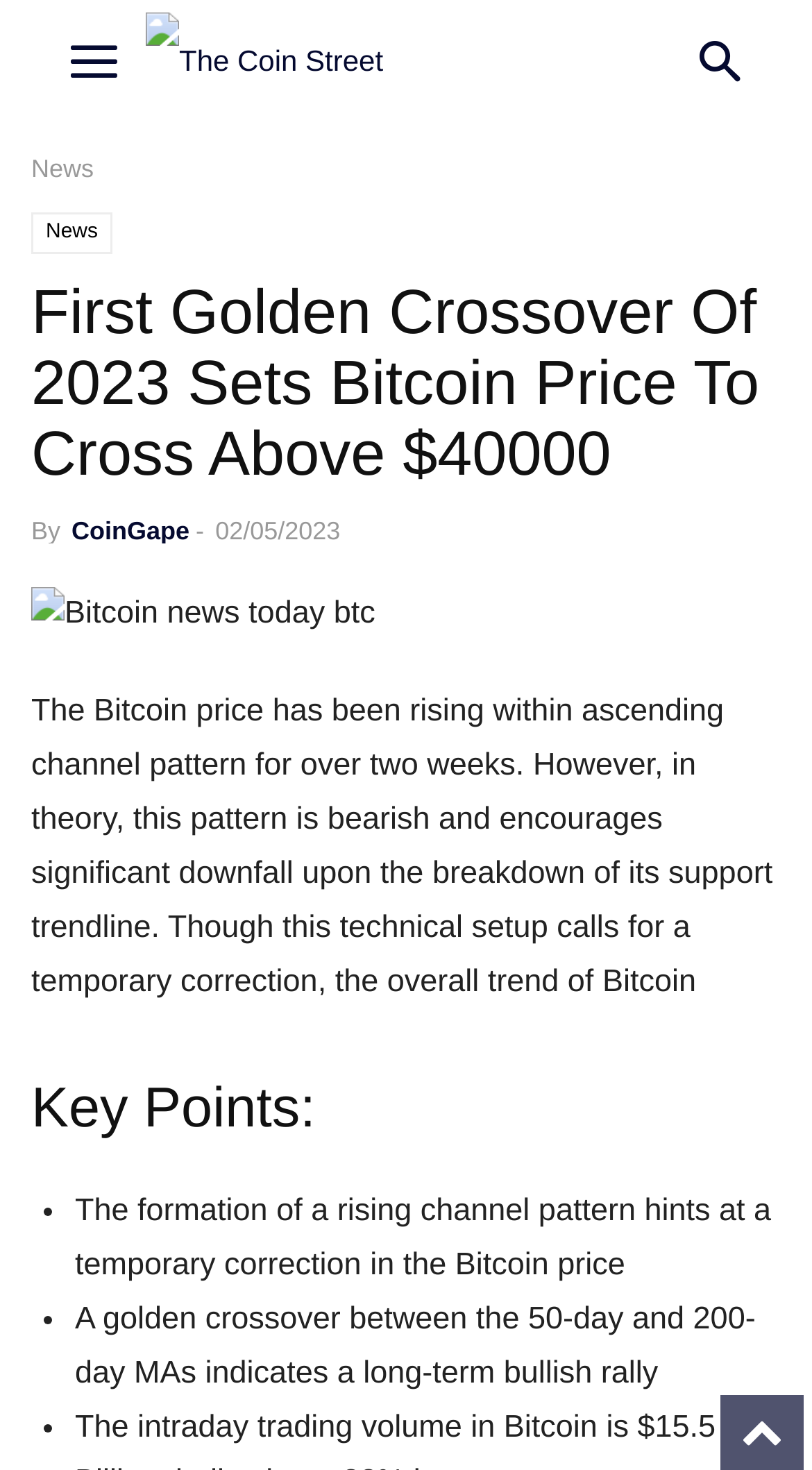What is the pattern of the Bitcoin price trend?
Please provide a single word or phrase based on the screenshot.

Ascending channel pattern